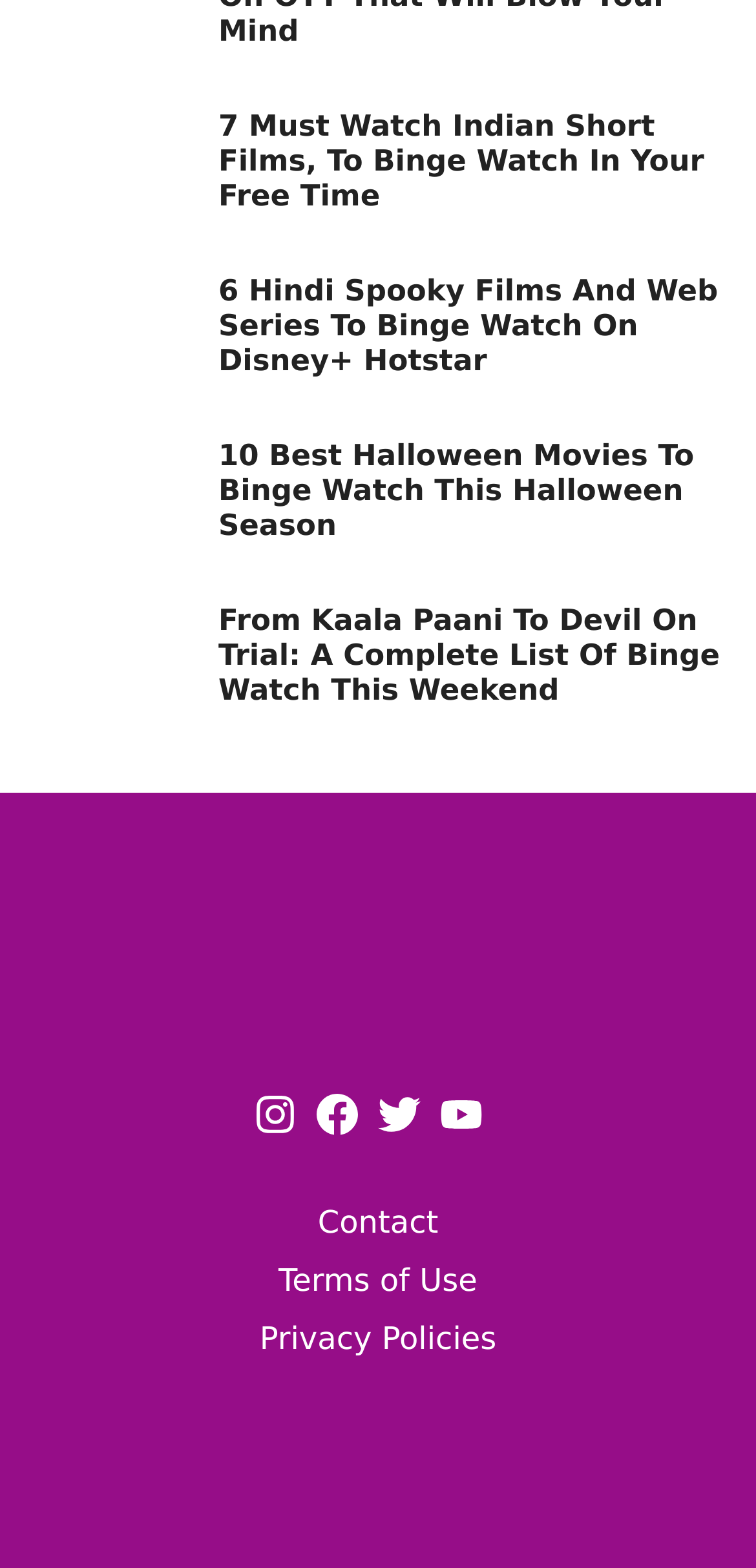Please determine the bounding box coordinates of the element to click in order to execute the following instruction: "visit the page of Terms of Use". The coordinates should be four float numbers between 0 and 1, specified as [left, top, right, bottom].

[0.368, 0.805, 0.632, 0.828]